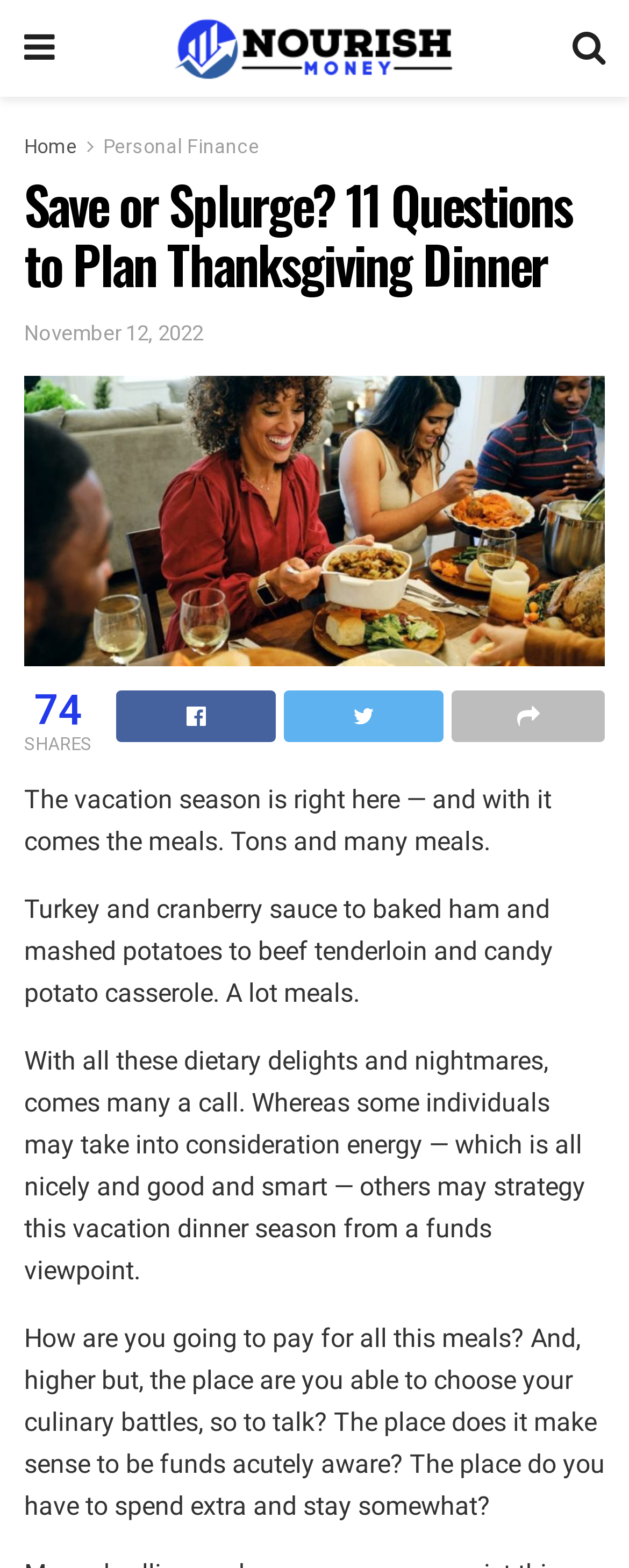Use a single word or phrase to answer the question: 
What is the purpose of the article?

To help plan a budget-friendly Thanksgiving dinner